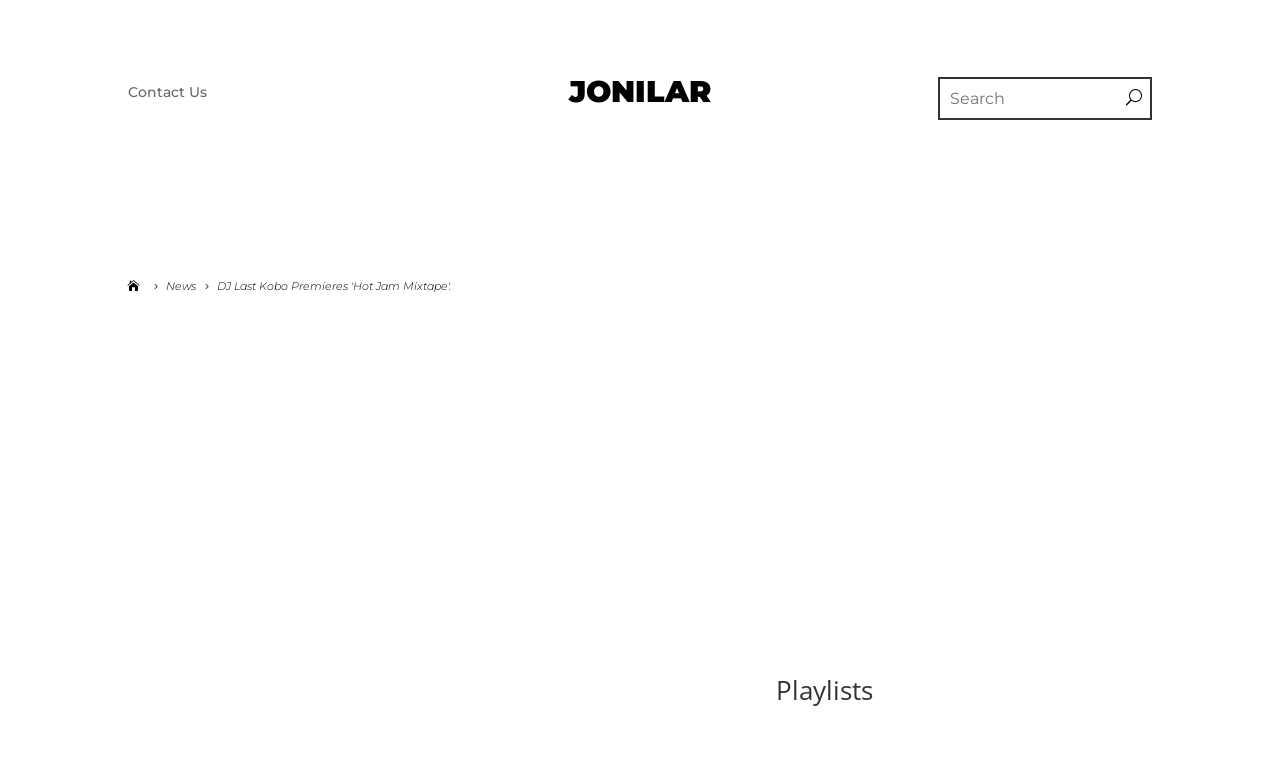Locate the bounding box of the UI element described in the following text: "Daytona Beach Campus".

None